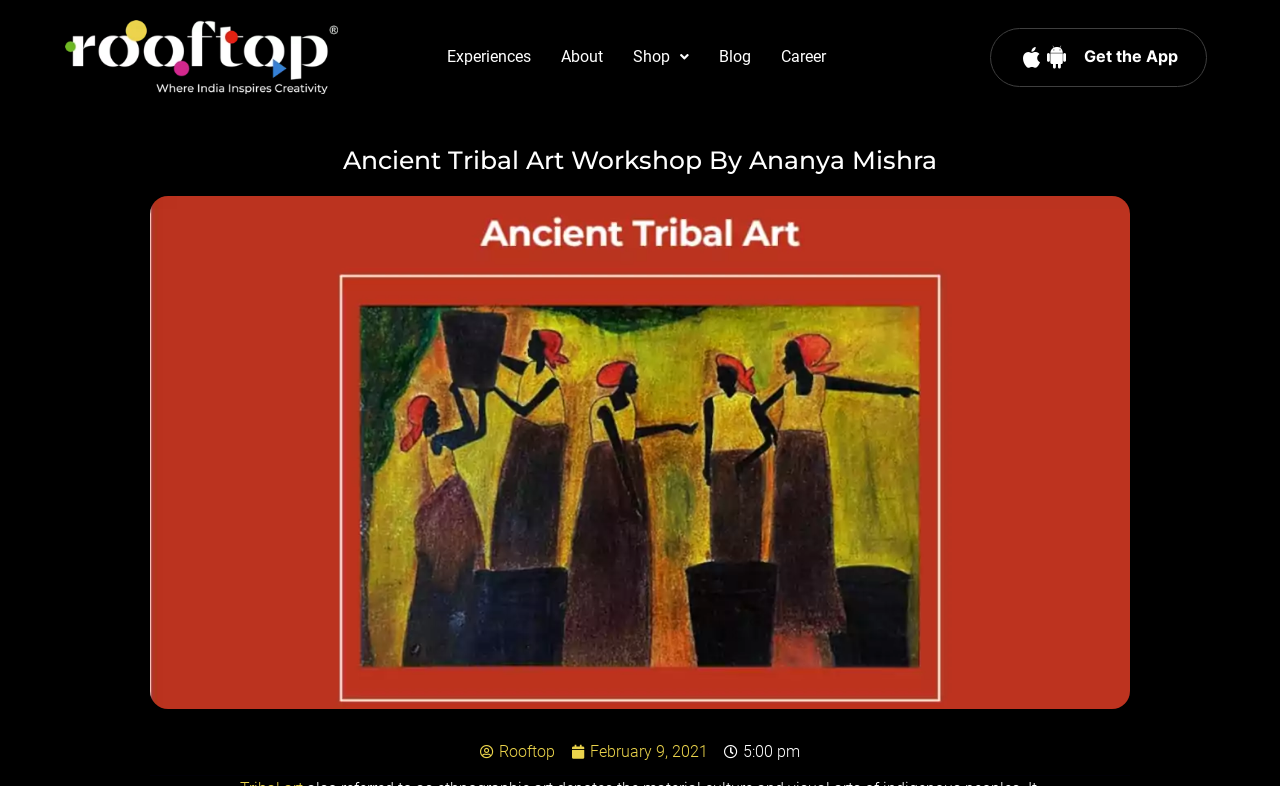Please identify the bounding box coordinates of the region to click in order to complete the given instruction: "View Blog". The coordinates should be four float numbers between 0 and 1, i.e., [left, top, right, bottom].

[0.55, 0.043, 0.598, 0.102]